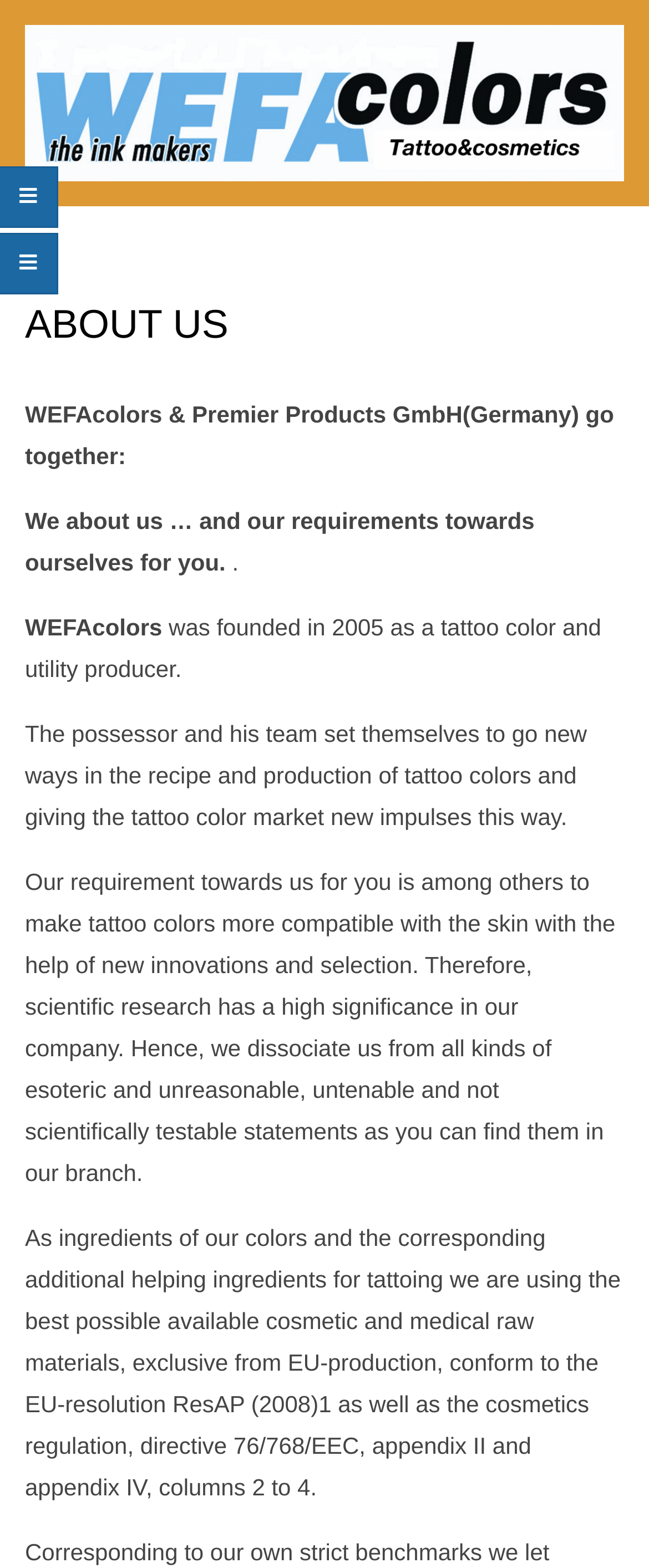What is the company's goal for tattoo colors?
Look at the screenshot and give a one-word or phrase answer.

Make them more compatible with skin